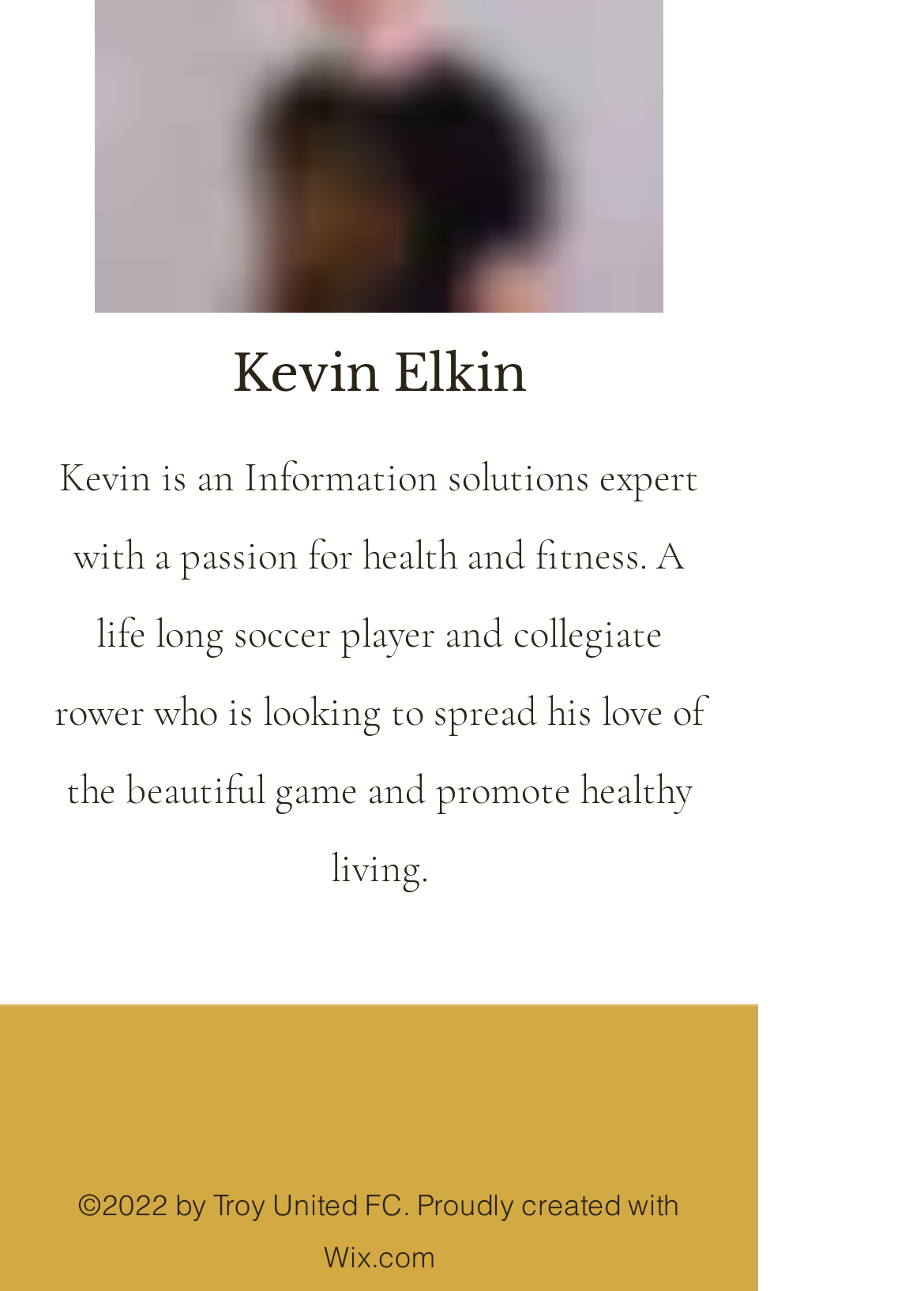How many social media links are there?
Respond with a short answer, either a single word or a phrase, based on the image.

3